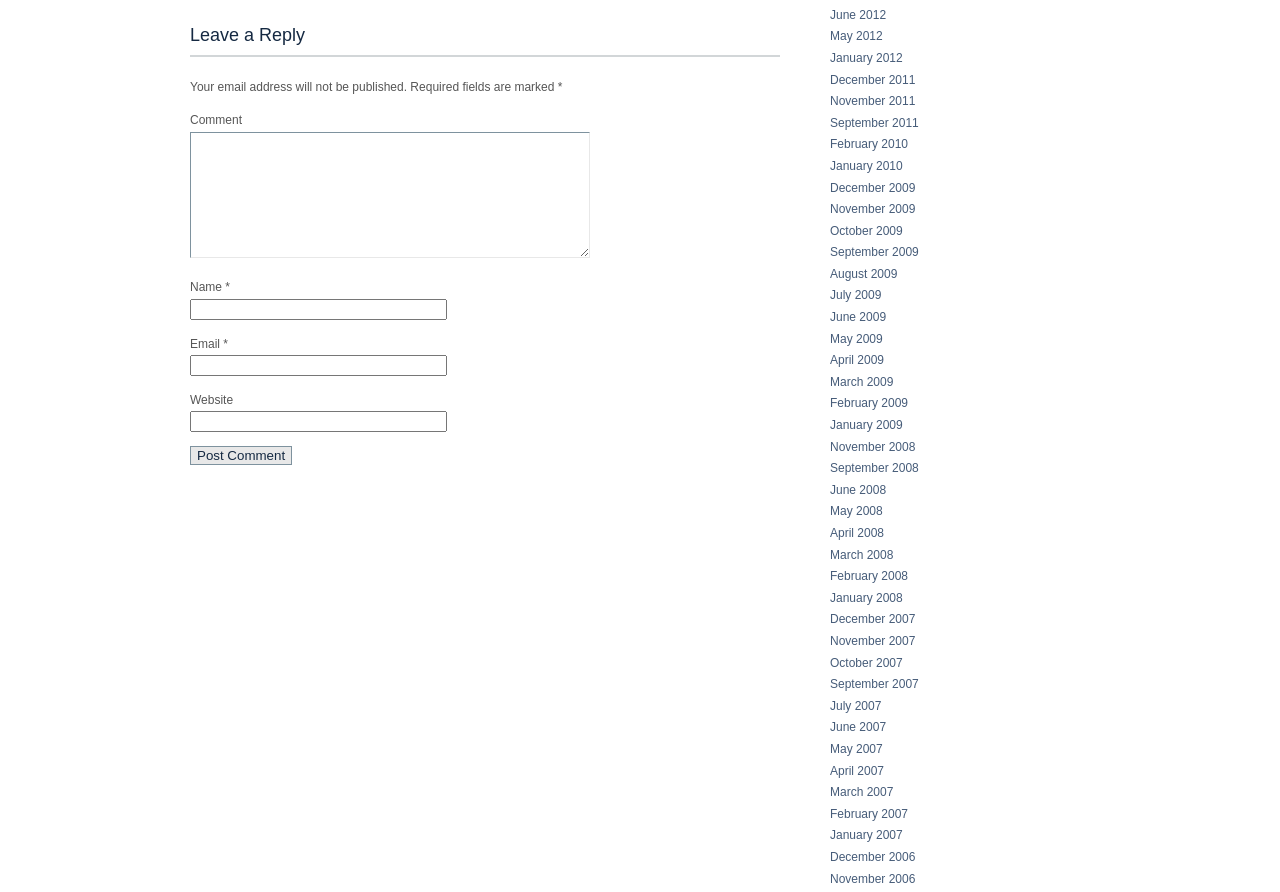Using the format (top-left x, top-left y, bottom-right x, bottom-right y), provide the bounding box coordinates for the described UI element. All values should be floating point numbers between 0 and 1: July 2009

[0.648, 0.323, 0.689, 0.339]